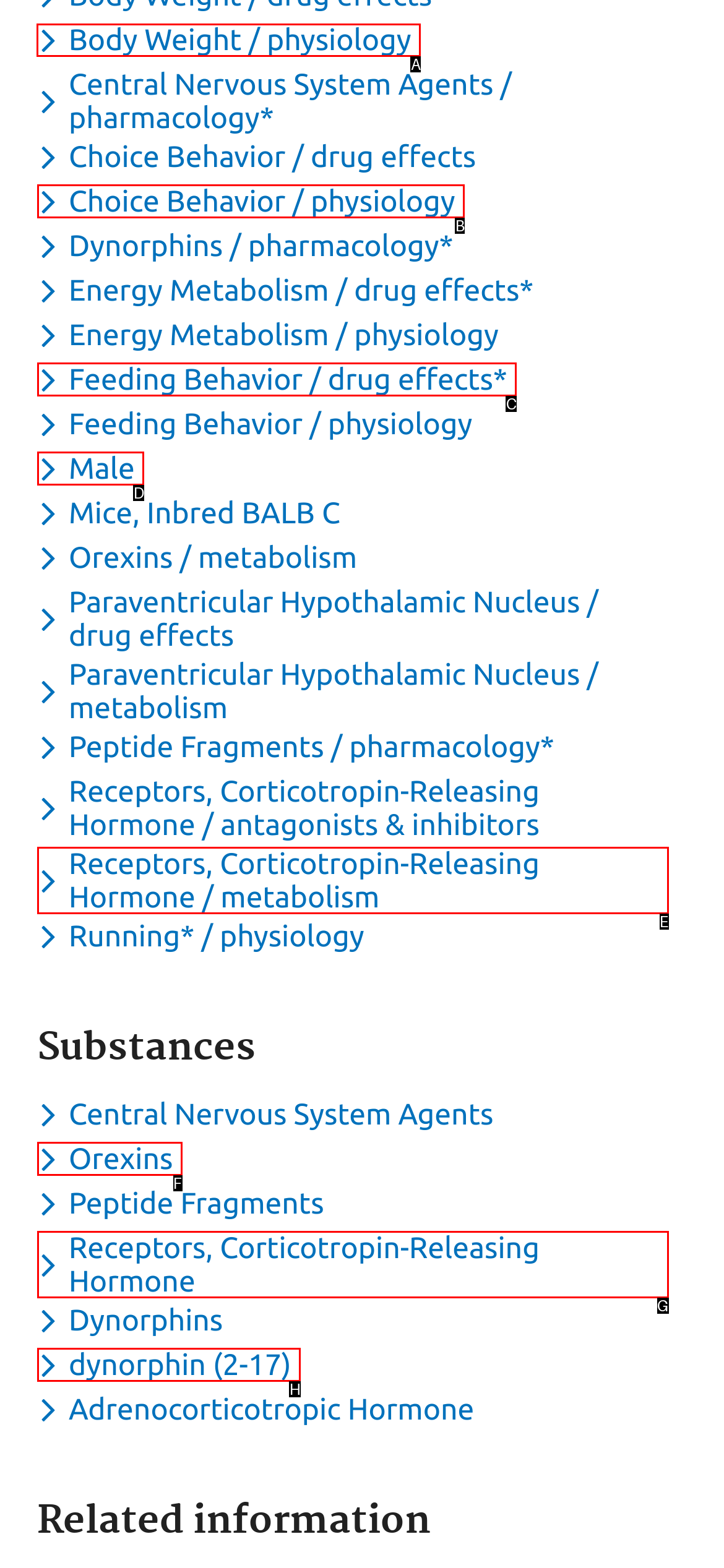Determine which UI element I need to click to achieve the following task: Toggle dropdown menu for keyword Body Weight / physiology Provide your answer as the letter of the selected option.

A